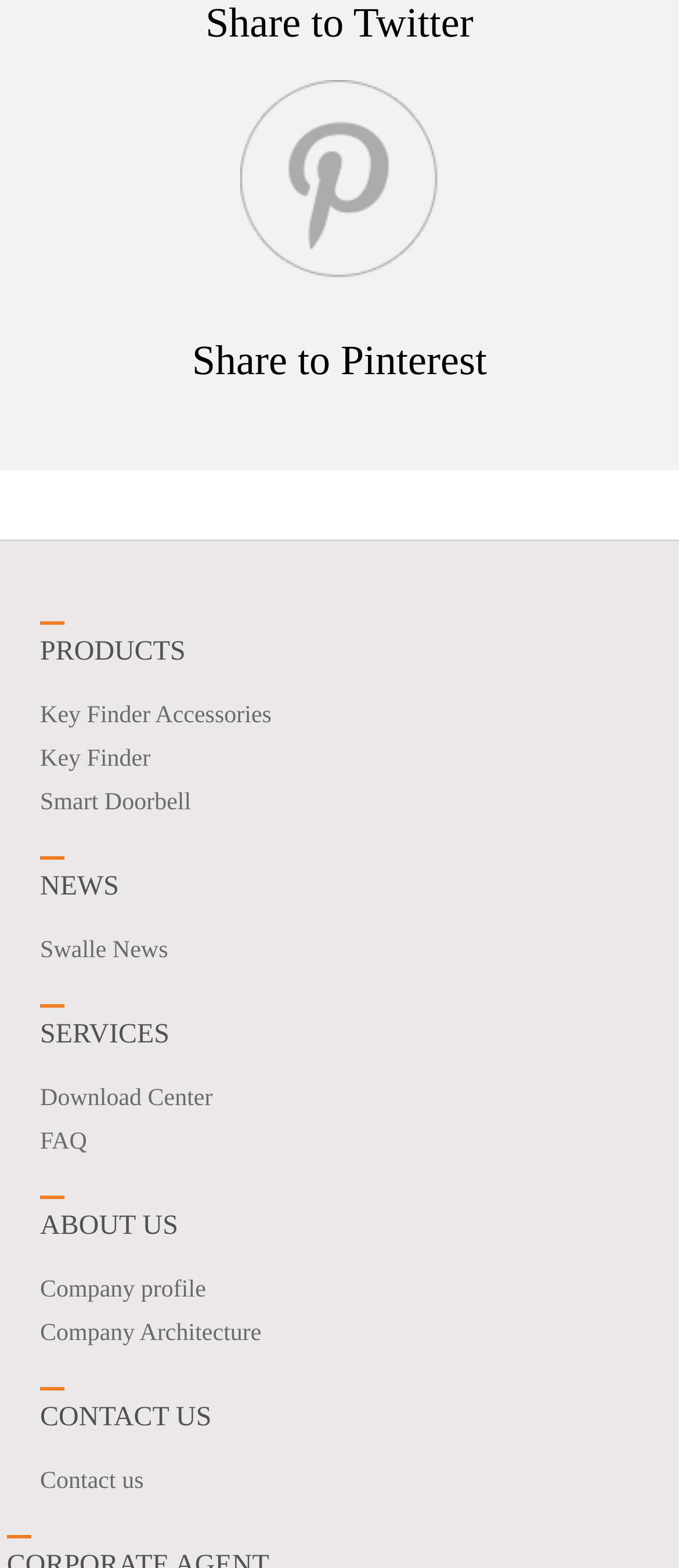Please identify the bounding box coordinates of the element's region that should be clicked to execute the following instruction: "Learn about company profile". The bounding box coordinates must be four float numbers between 0 and 1, i.e., [left, top, right, bottom].

[0.059, 0.815, 0.303, 0.832]